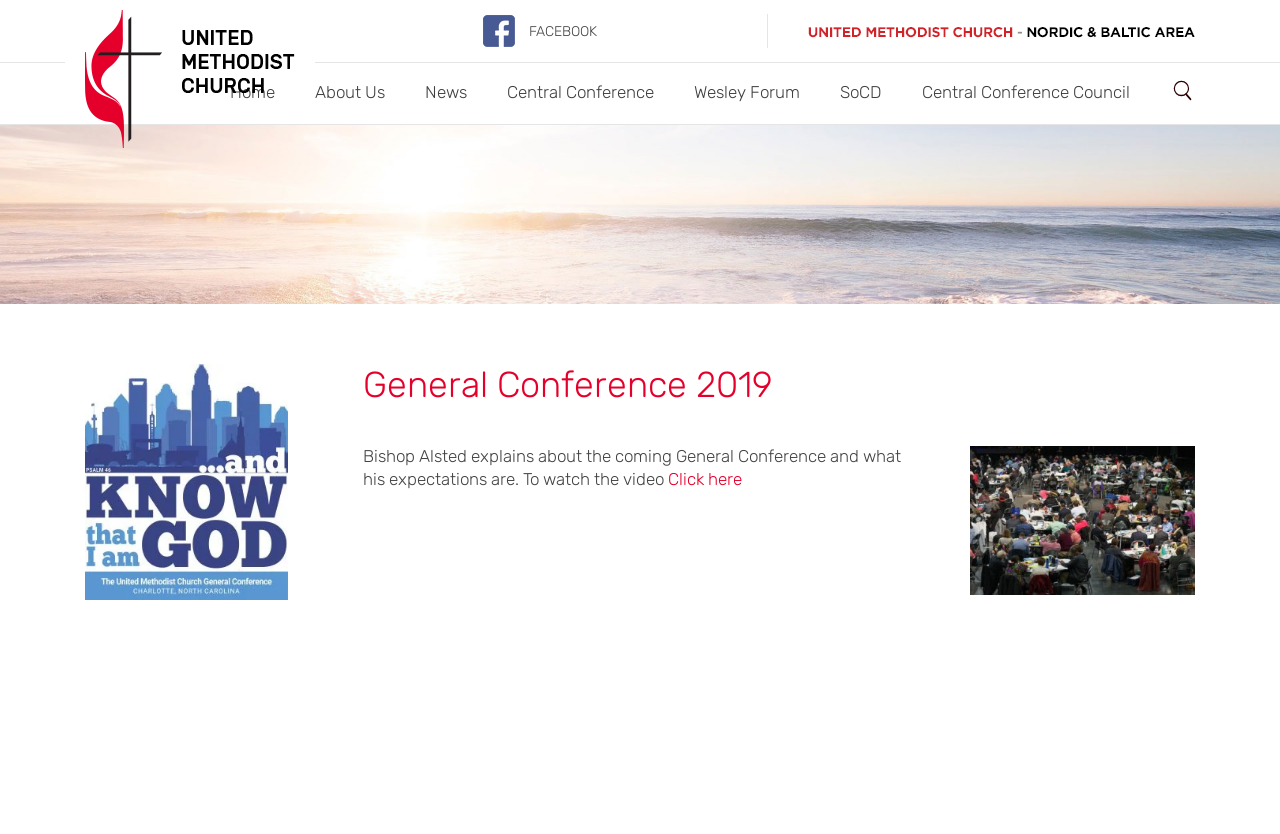What is the name of the forum mentioned on the page?
Look at the image and answer the question using a single word or phrase.

Wesley Forum